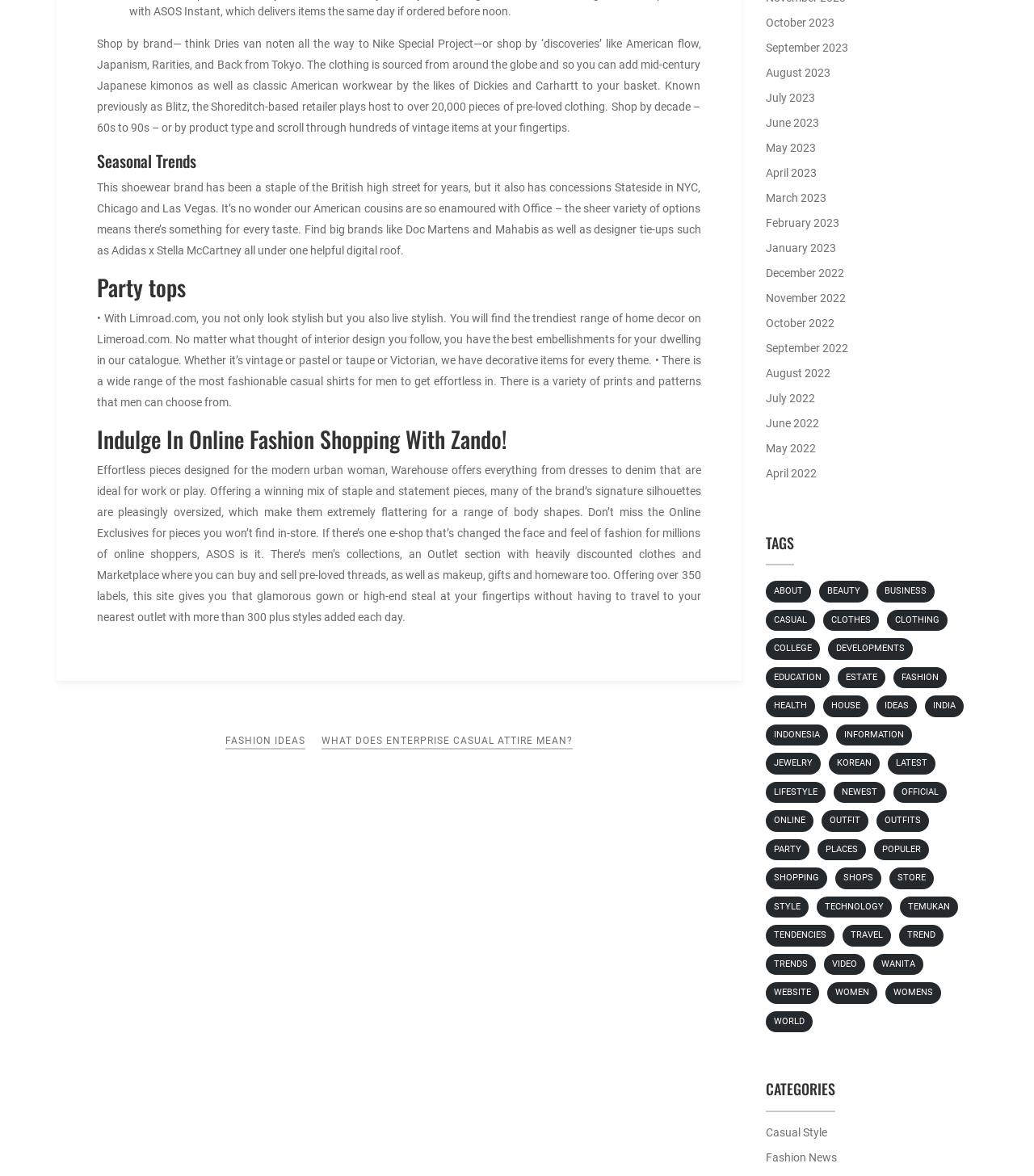Please indicate the bounding box coordinates for the clickable area to complete the following task: "View 'FASHION IDEAS'". The coordinates should be specified as four float numbers between 0 and 1, i.e., [left, top, right, bottom].

[0.218, 0.623, 0.295, 0.637]